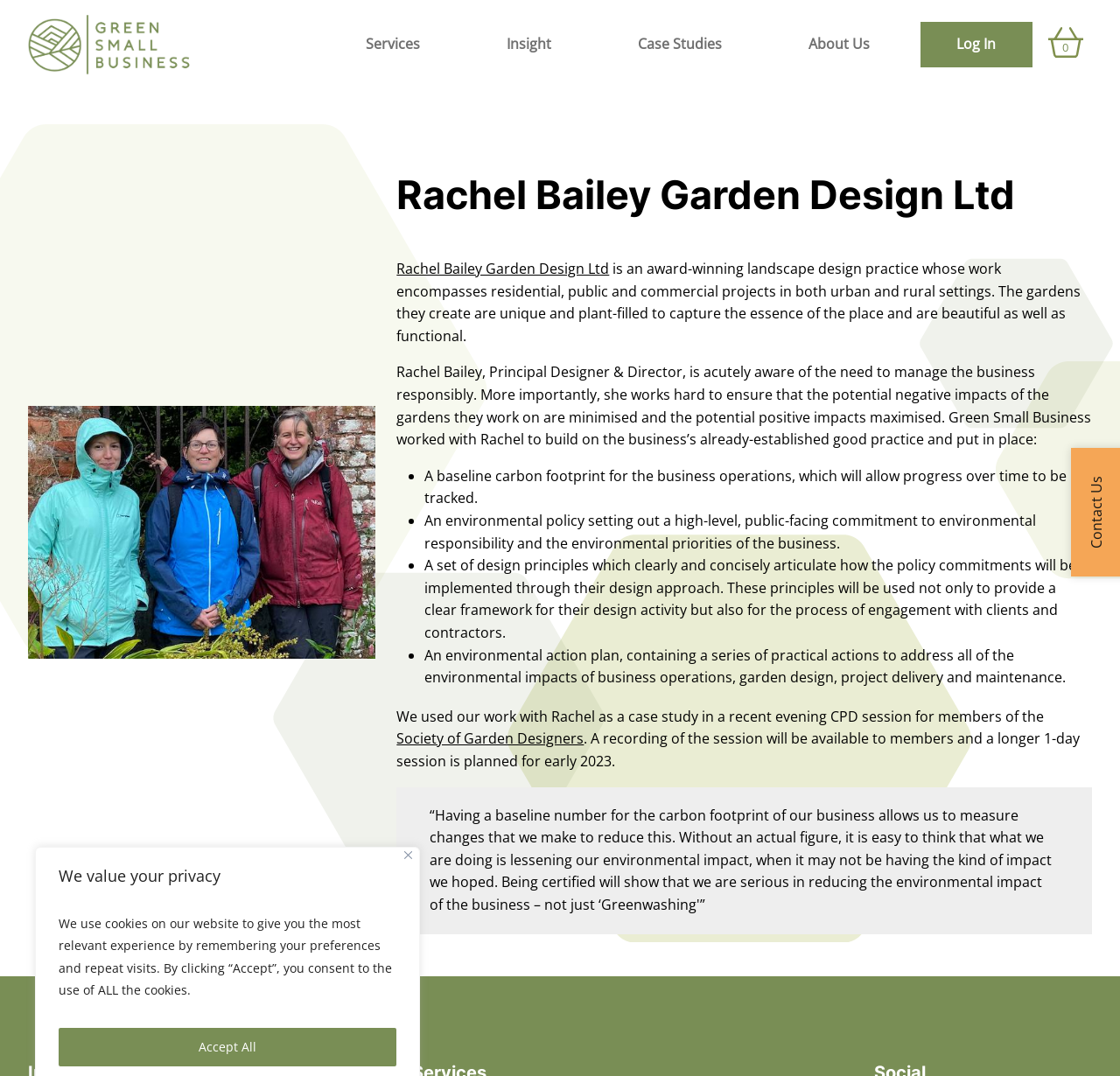What type of business is Rachel Bailey Garden Design Ltd?
Examine the image and give a concise answer in one word or a short phrase.

Landscape design practice